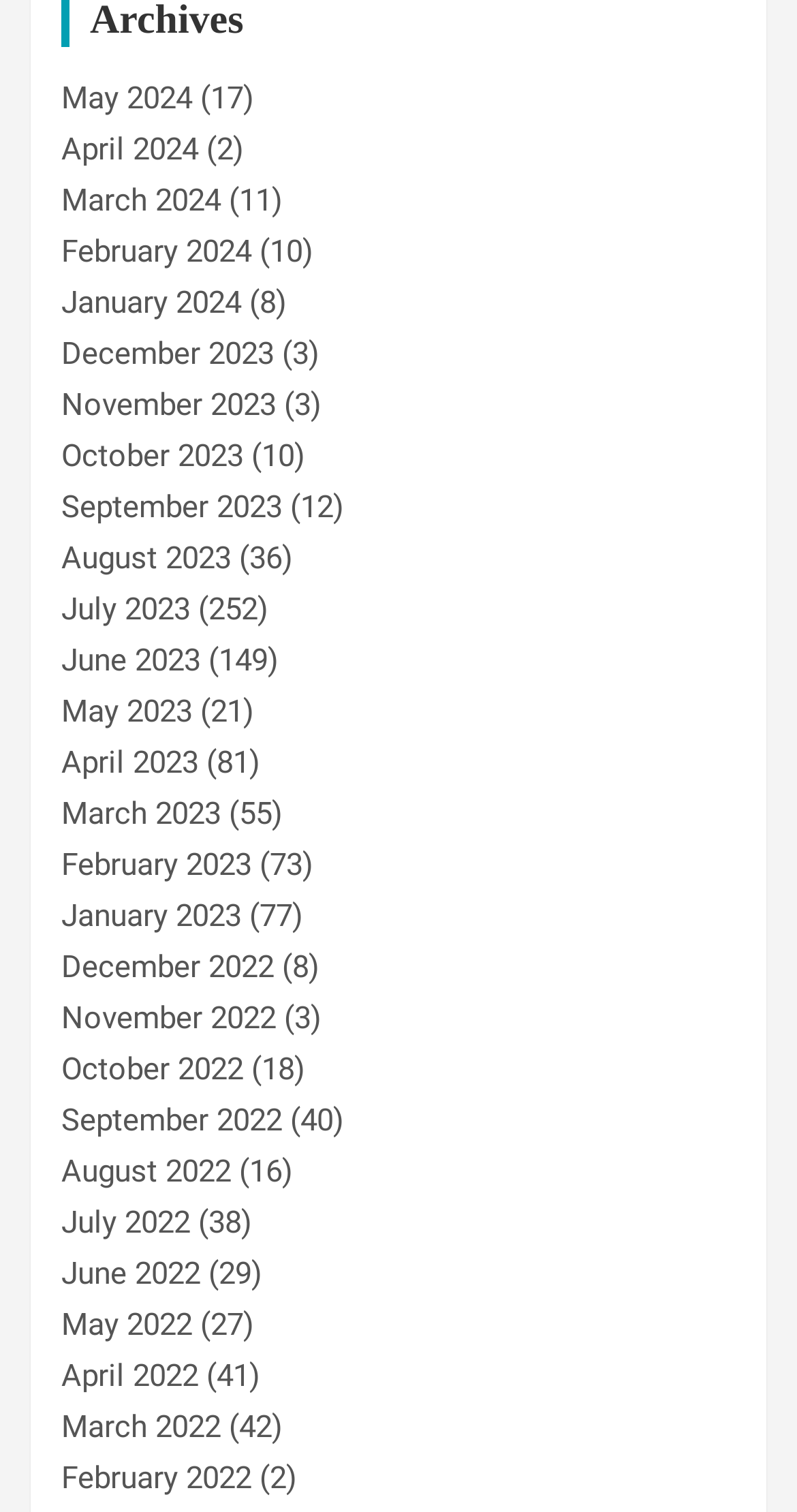Determine the bounding box coordinates of the clickable area required to perform the following instruction: "Check February 2023". The coordinates should be represented as four float numbers between 0 and 1: [left, top, right, bottom].

[0.077, 0.559, 0.315, 0.584]